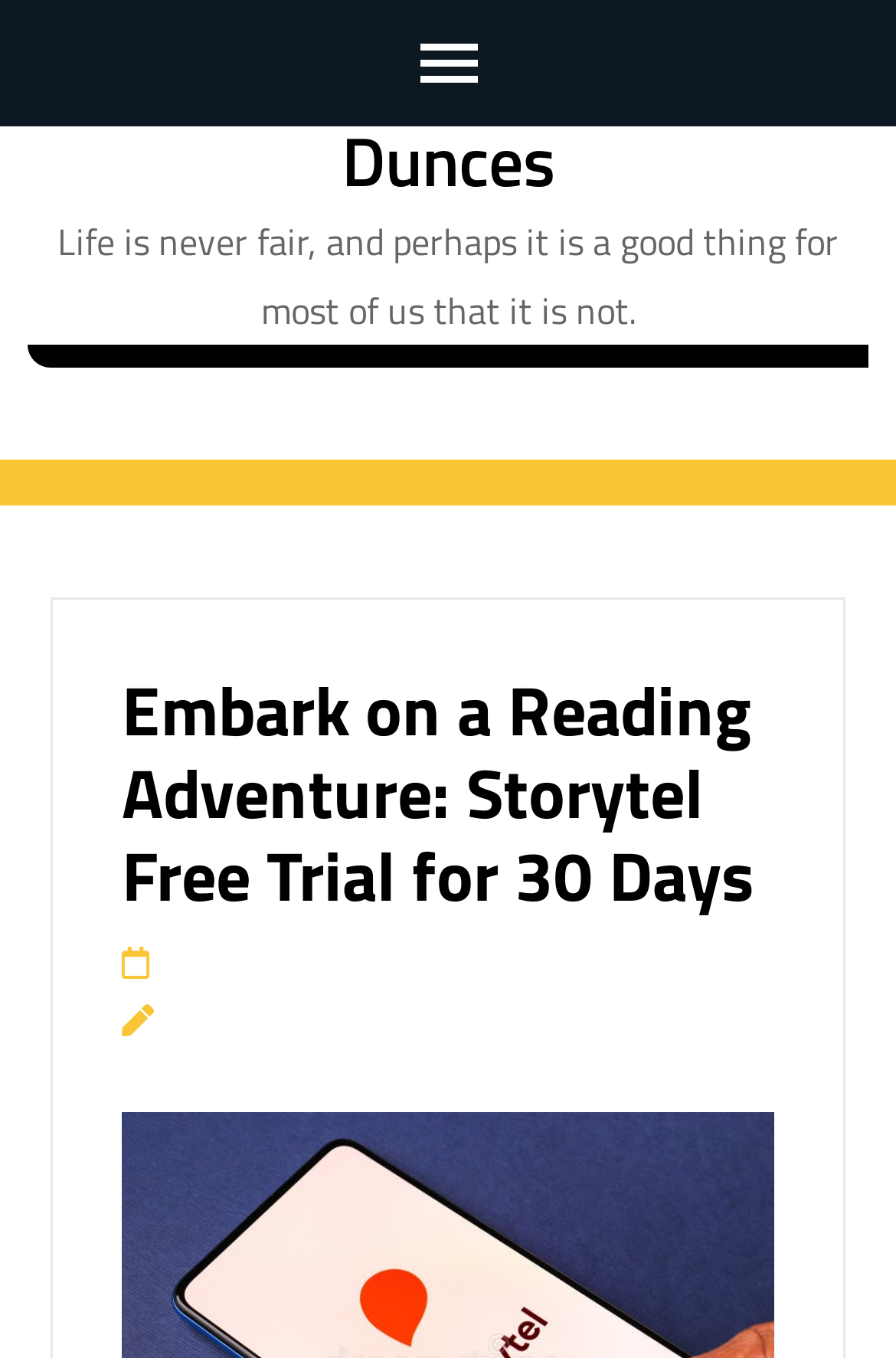Generate a thorough caption that explains the contents of the webpage.

The webpage is about a reading adventure and promotes a 30-day free trial for Storytel. At the top, there is a button, taking up about a quarter of the screen width, positioned near the top left corner. Next to the button, there is a link to "Dunces", which is slightly larger than the button. 

Below these elements, there is a quote "Life is never fair, and perhaps it is a good thing for most of us that it is not." taking up most of the screen width. 

Further down, there is a main heading "Embark on a Reading Adventure: Storytel Free Trial for 30 Days" that spans about three-quarters of the screen width, positioned roughly in the middle of the screen. 

Underneath the main heading, there are two links, one below the other, both positioned on the left side of the screen.